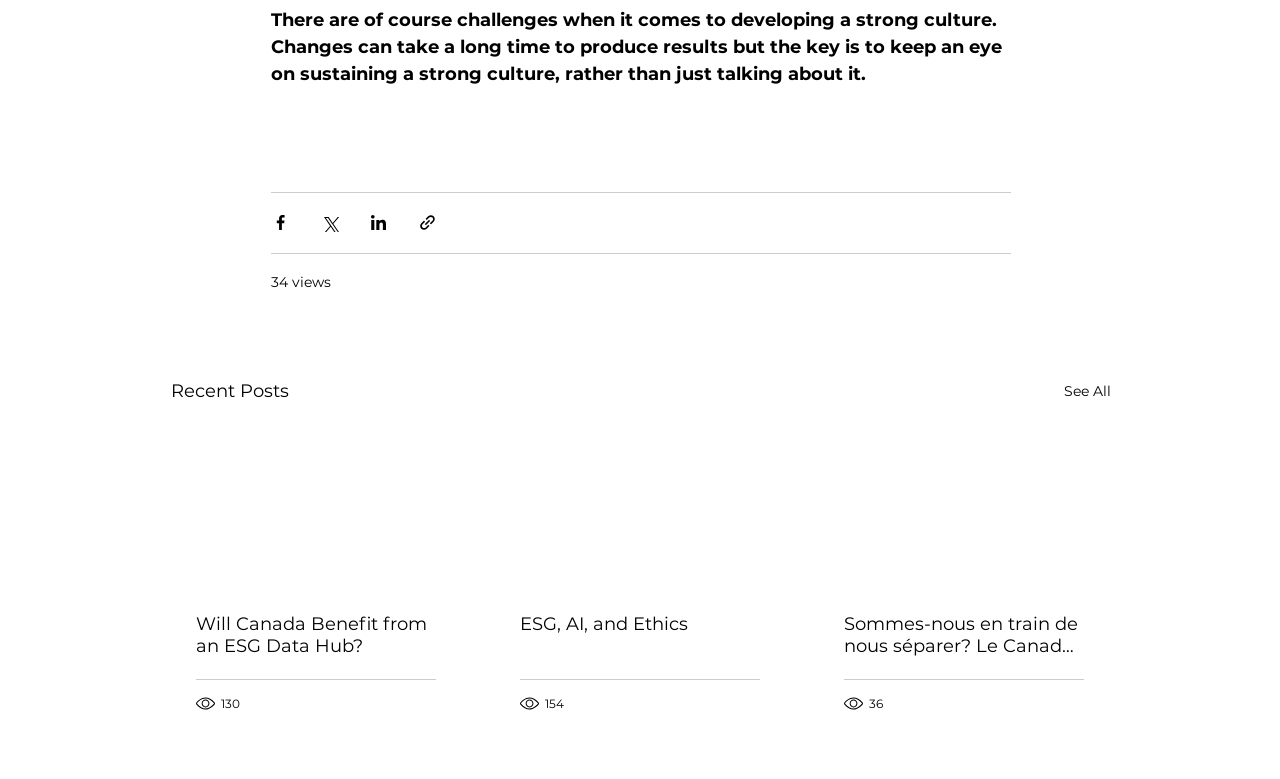Extract the bounding box coordinates for the UI element described as: "Tomasz Grysztar".

None